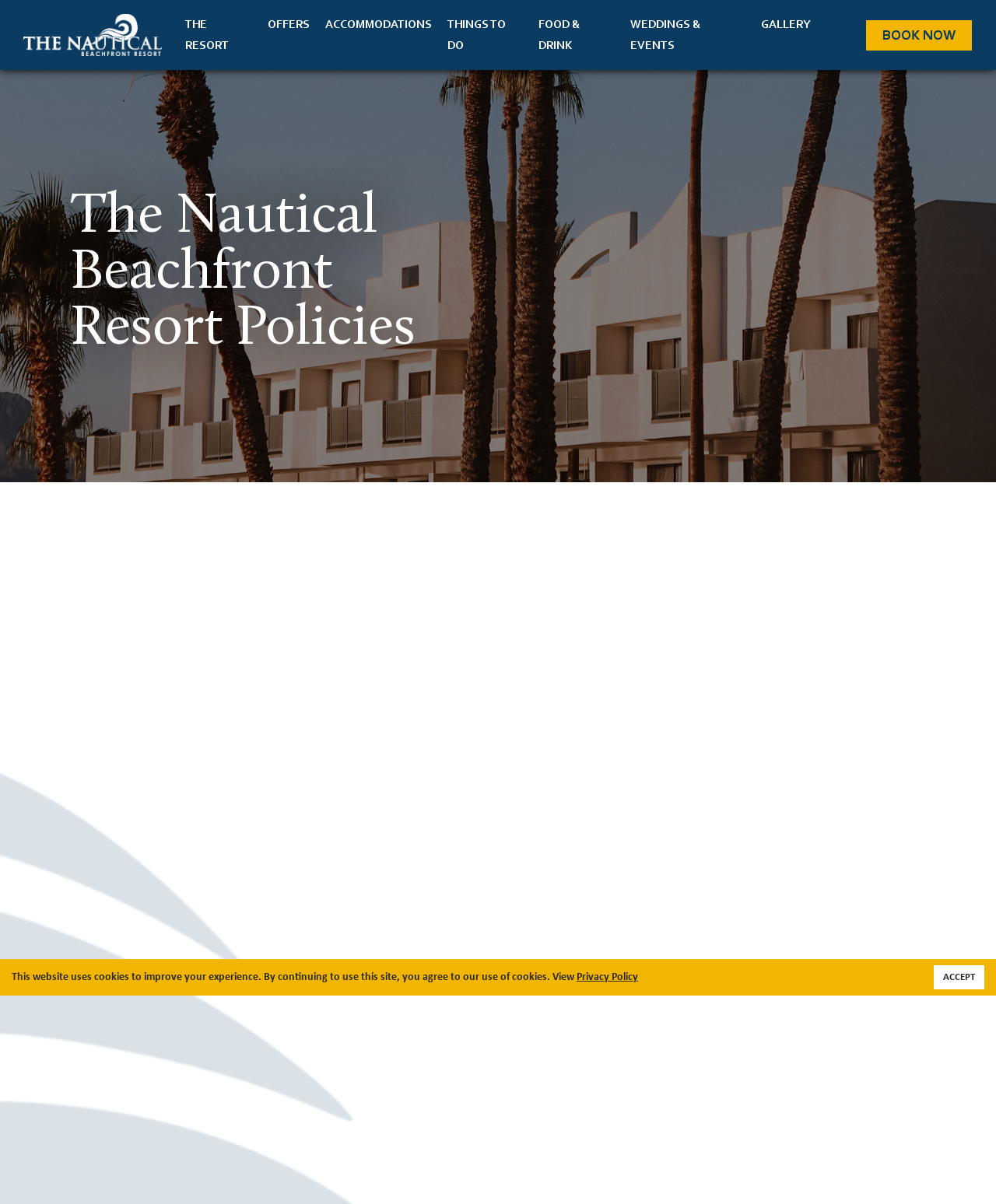Please provide a comprehensive response to the question based on the details in the image: What is the name of the resort?

I found the name of the resort by looking at the logo at the top of the page, which says 'The Nautical Beachfront Resort'.